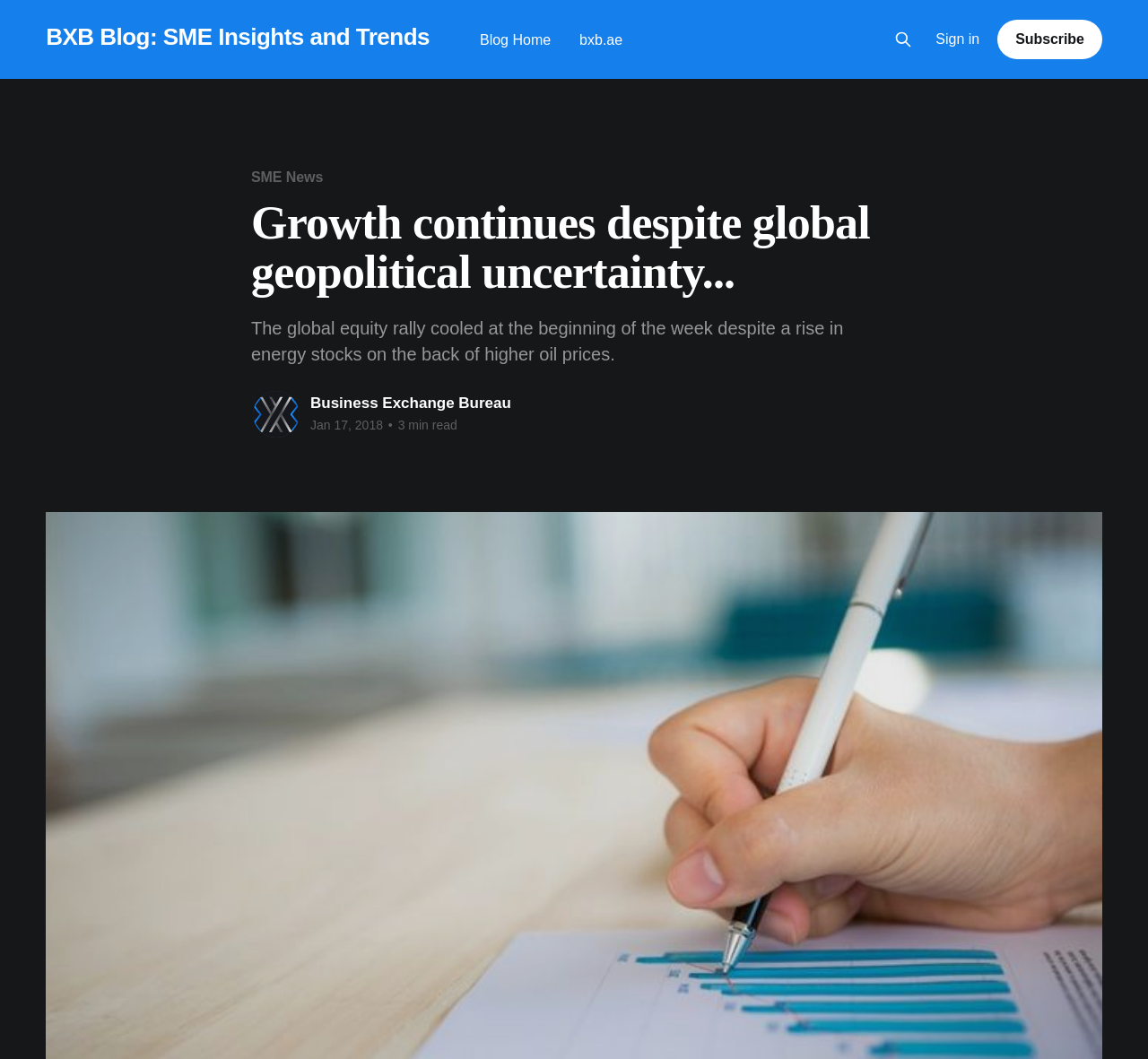Locate the bounding box coordinates of the area to click to fulfill this instruction: "Visit BXB Blog". The bounding box should be presented as four float numbers between 0 and 1, in the order [left, top, right, bottom].

[0.04, 0.026, 0.374, 0.044]